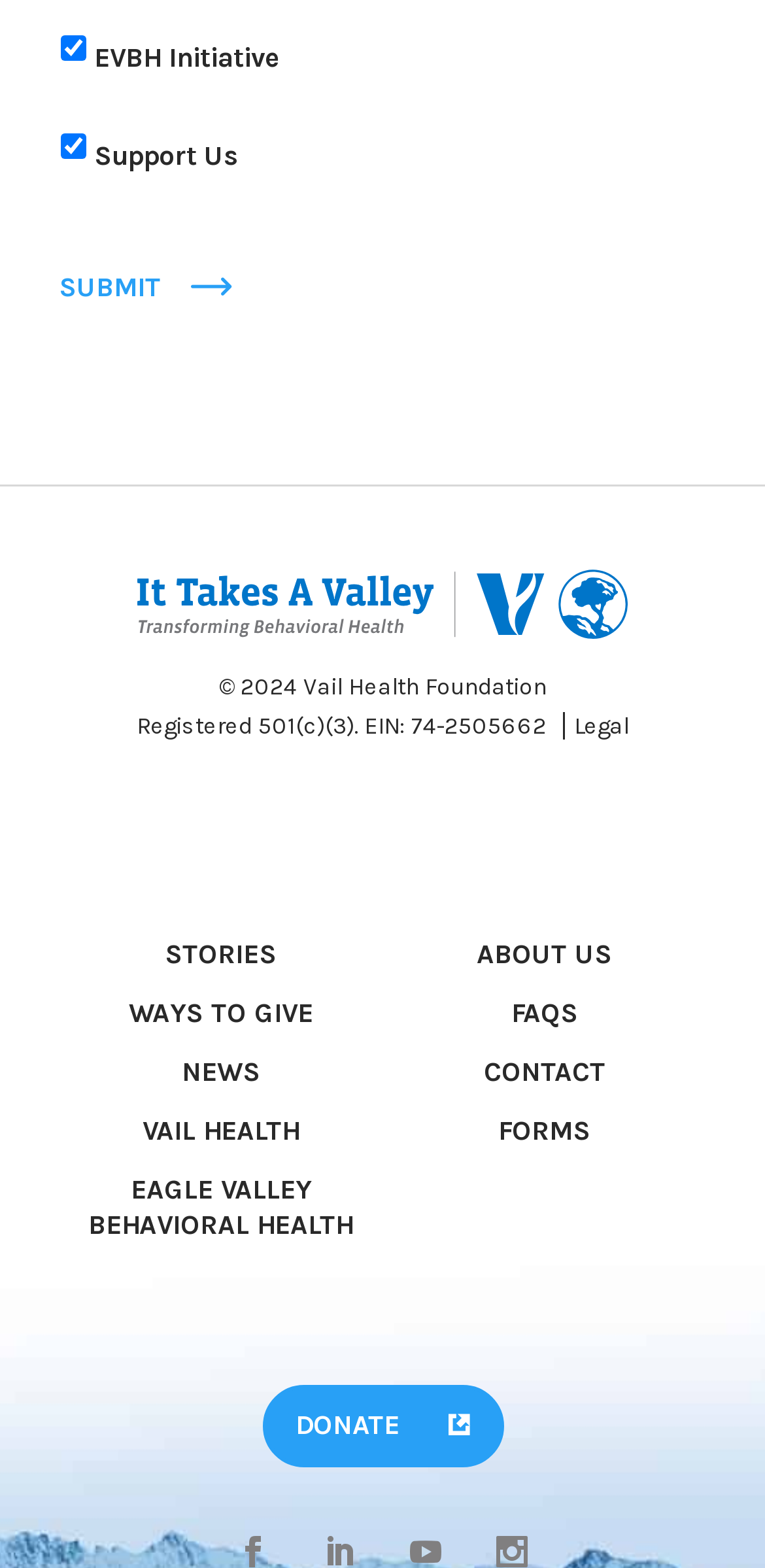Identify the bounding box for the UI element described as: "Ways to Give". The coordinates should be four float numbers between 0 and 1, i.e., [left, top, right, bottom].

[0.168, 0.636, 0.409, 0.657]